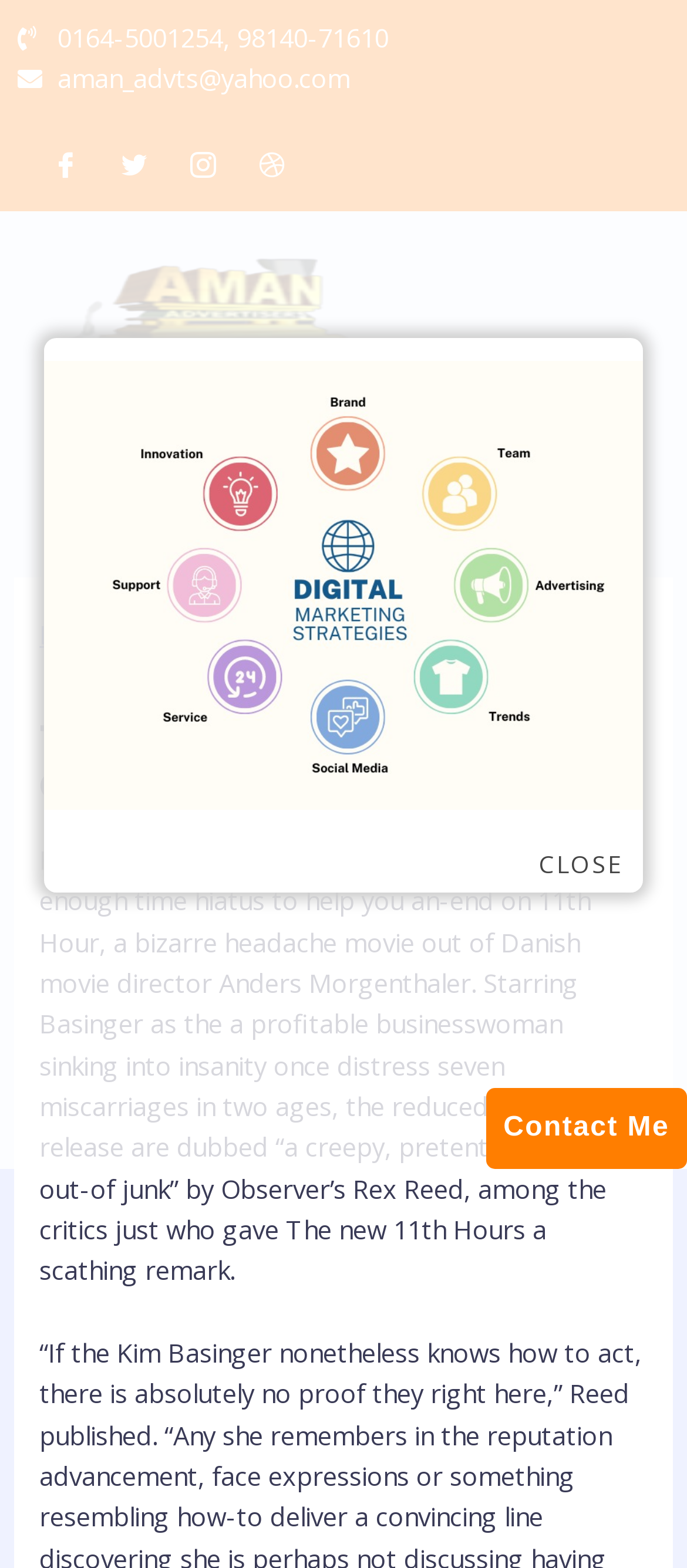Respond with a single word or phrase for the following question: 
How can you contact the author?

Through the 'Contact Me' link